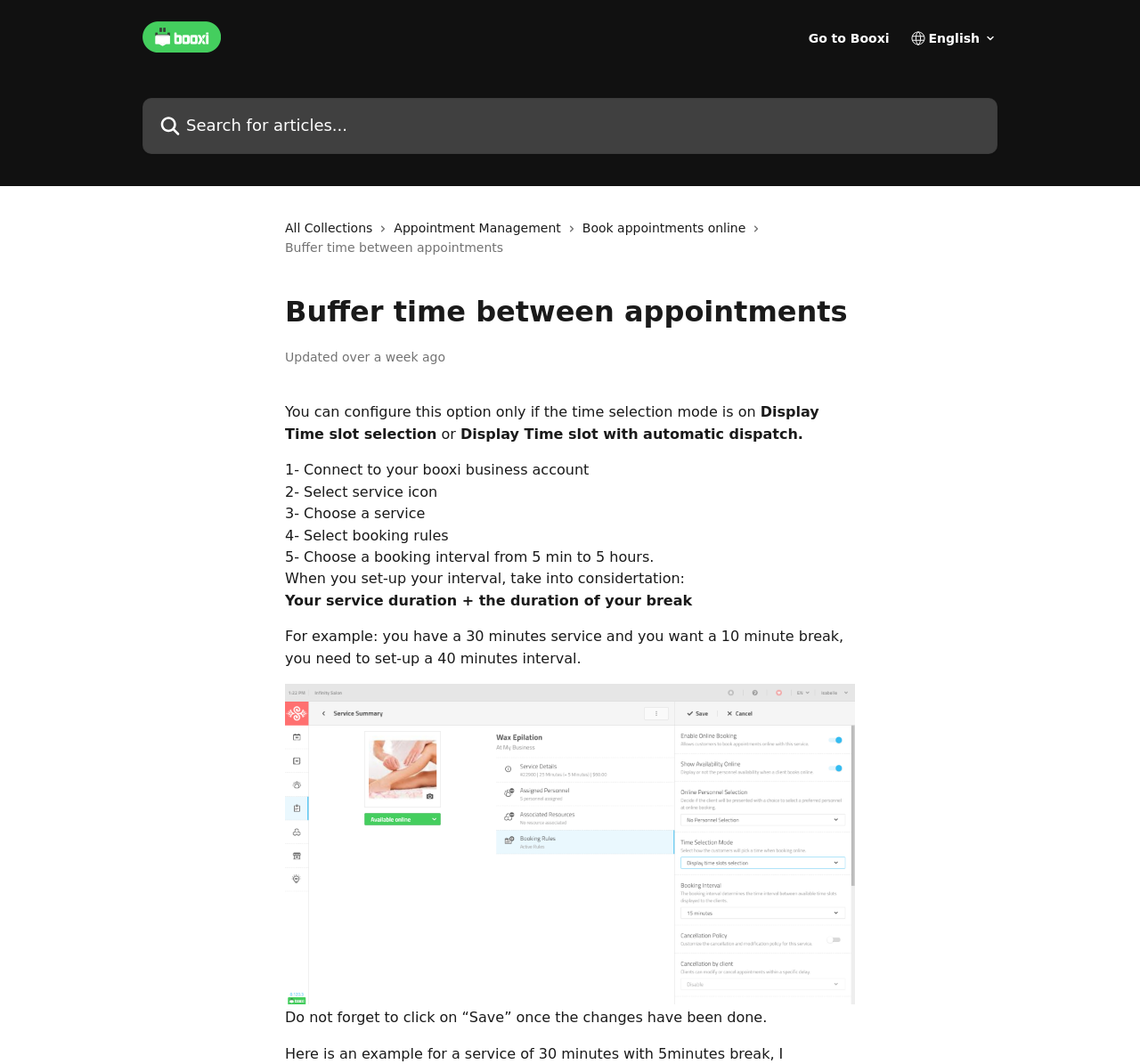Please specify the bounding box coordinates in the format (top-left x, top-left y, bottom-right x, bottom-right y), with values ranging from 0 to 1. Identify the bounding box for the UI component described as follows: All Collections

[0.25, 0.205, 0.333, 0.224]